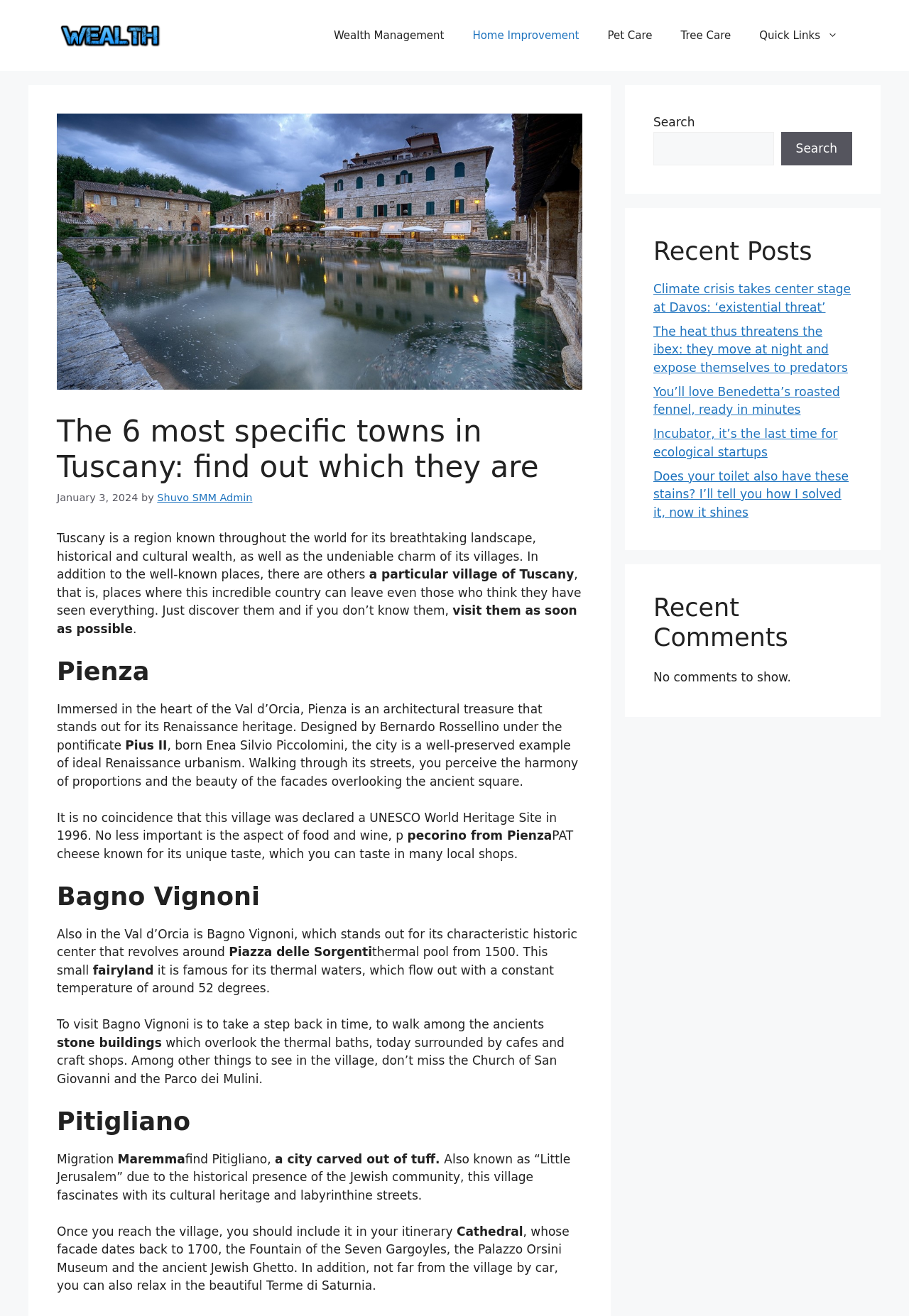What is the temperature of the thermal waters in Bagno Vignoni?
Respond with a short answer, either a single word or a phrase, based on the image.

52 degrees